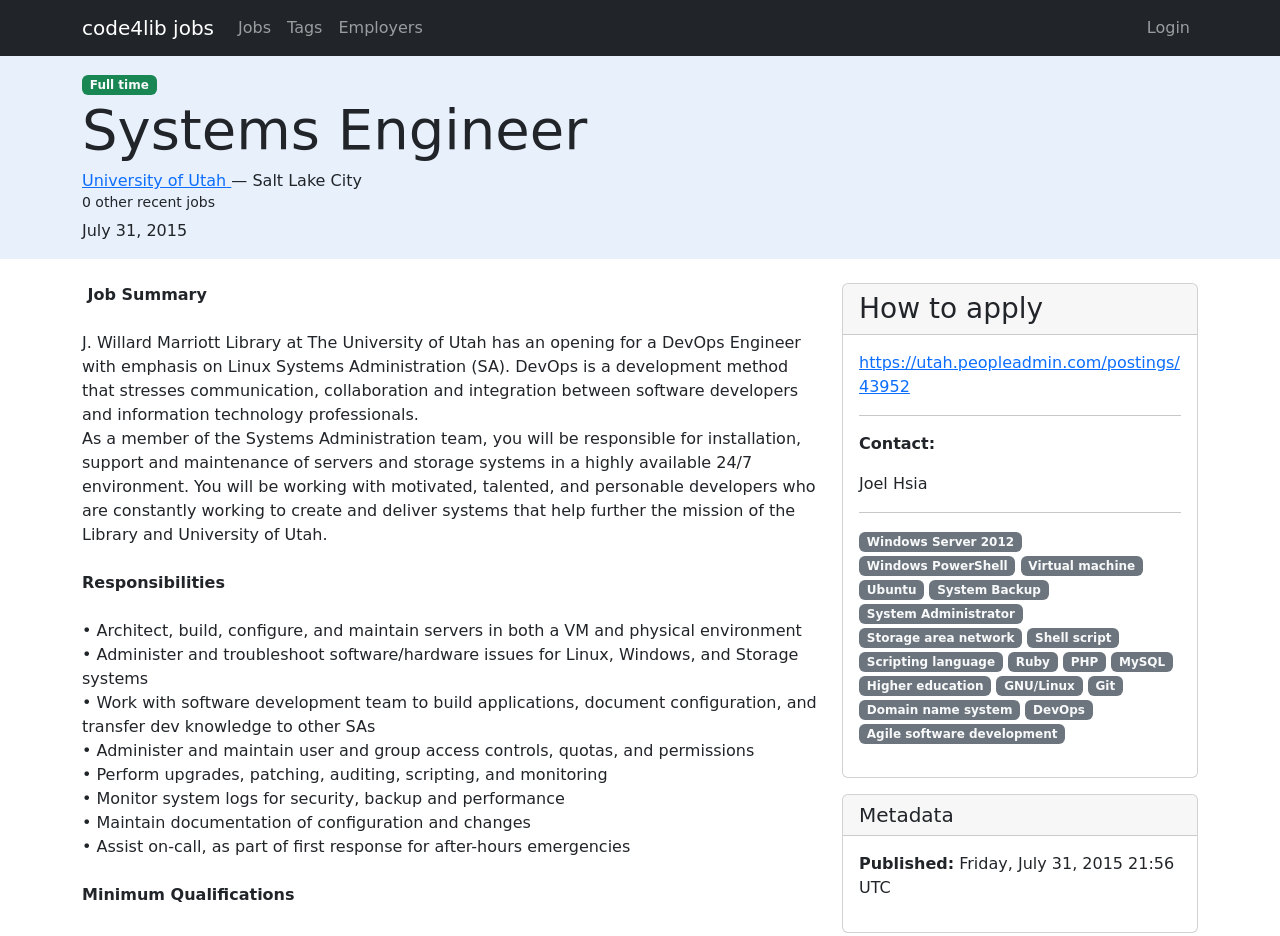How to apply for the job?
Refer to the image and give a detailed answer to the query.

The application link can be found in the link element with the text 'https://utah.peopleadmin.com/postings/43952' under the 'How to apply' heading.